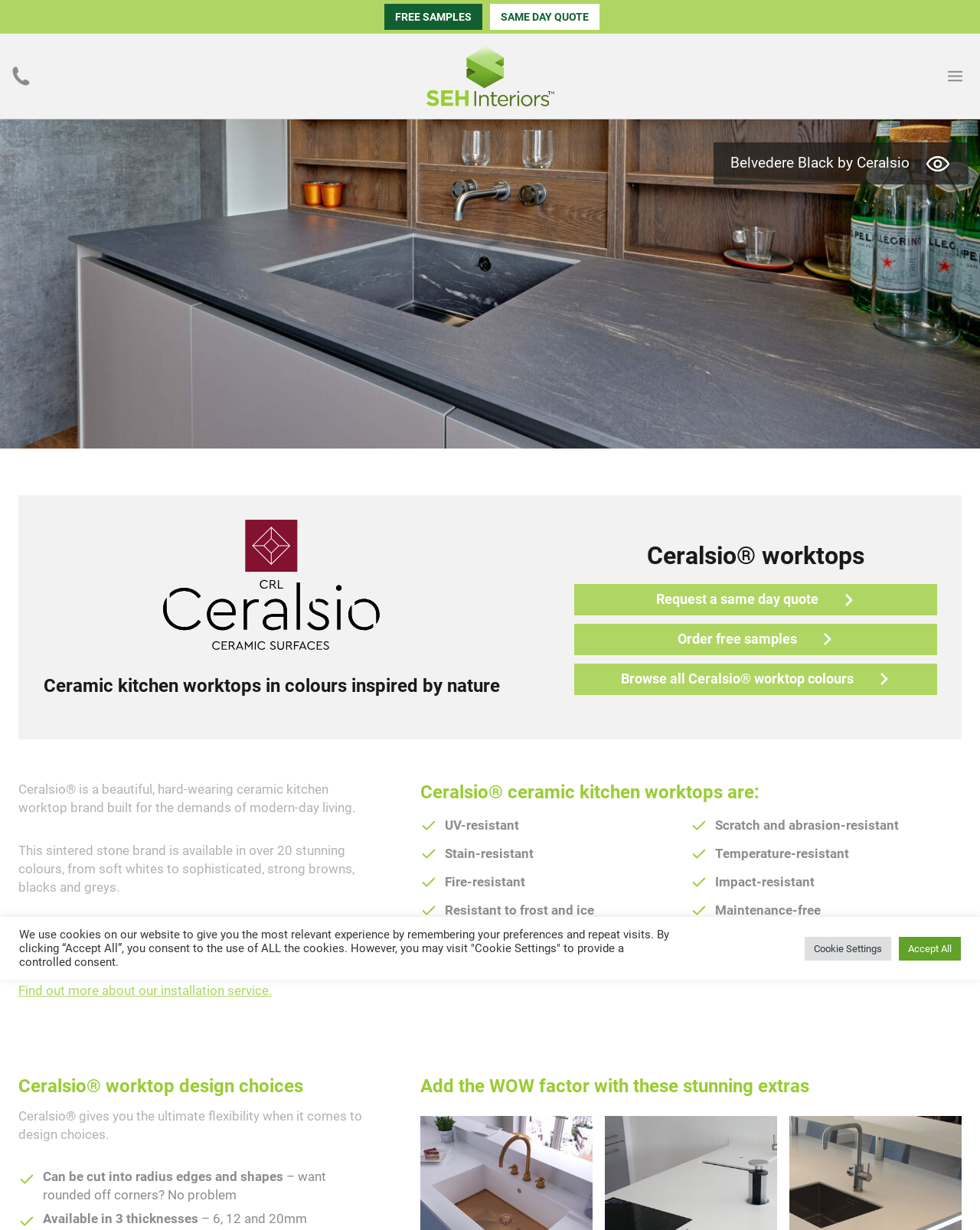Please locate the bounding box coordinates of the element that should be clicked to achieve the given instruction: "Get a same day quote".

[0.5, 0.003, 0.612, 0.024]